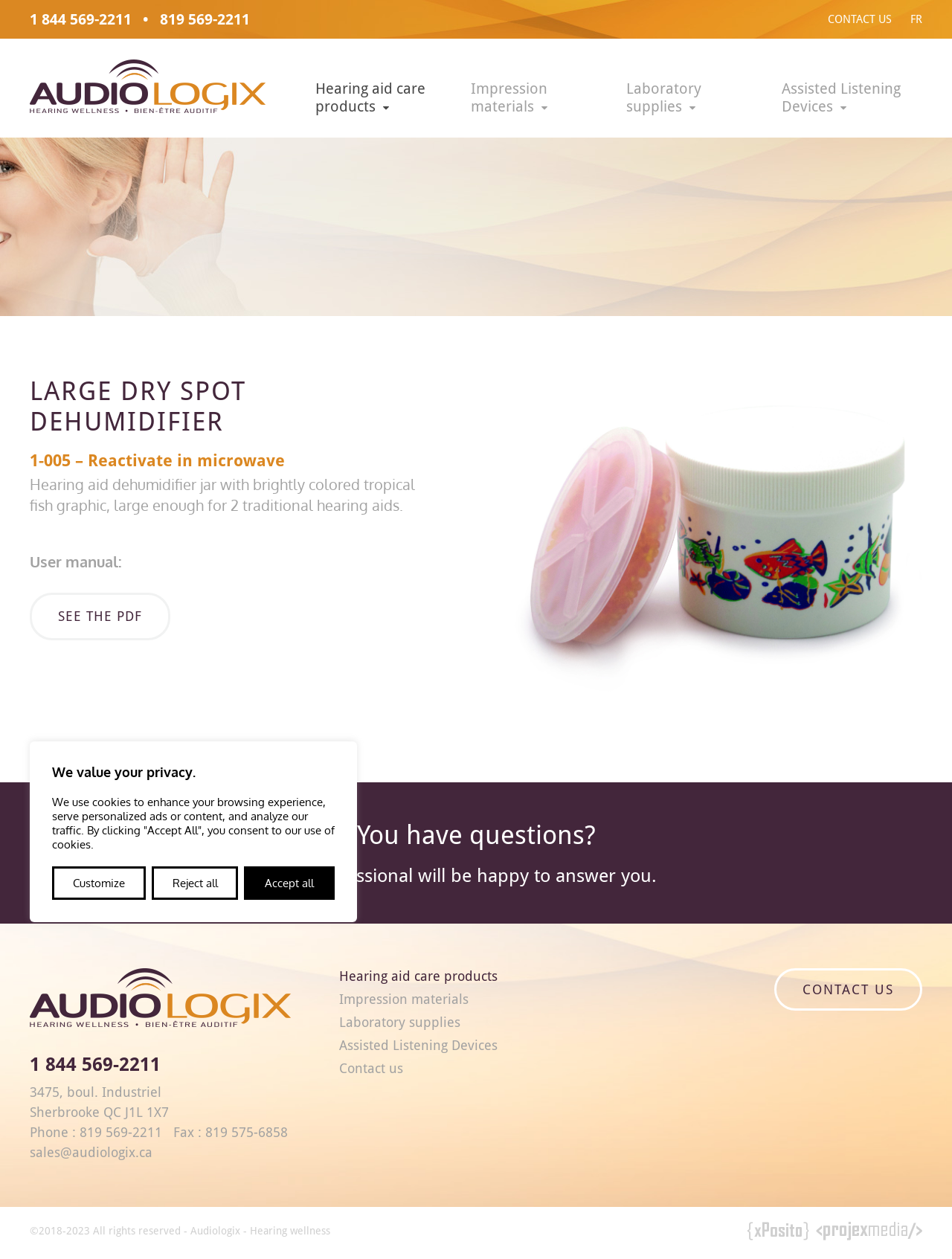Can you find the bounding box coordinates for the UI element given this description: "See the pdf"? Provide the coordinates as four float numbers between 0 and 1: [left, top, right, bottom].

[0.031, 0.471, 0.179, 0.509]